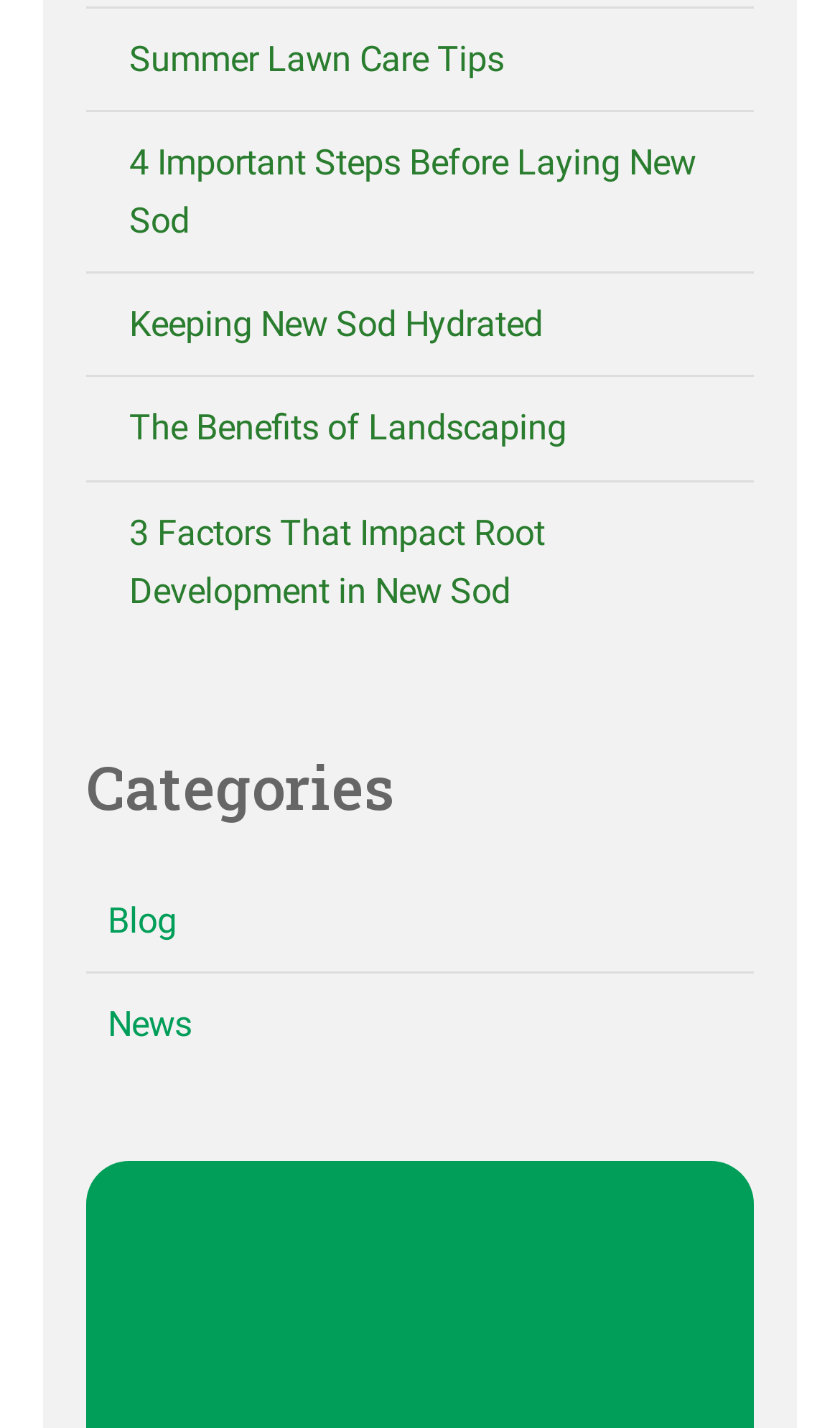Find the bounding box coordinates for the HTML element specified by: "Blog".

[0.103, 0.615, 0.236, 0.674]